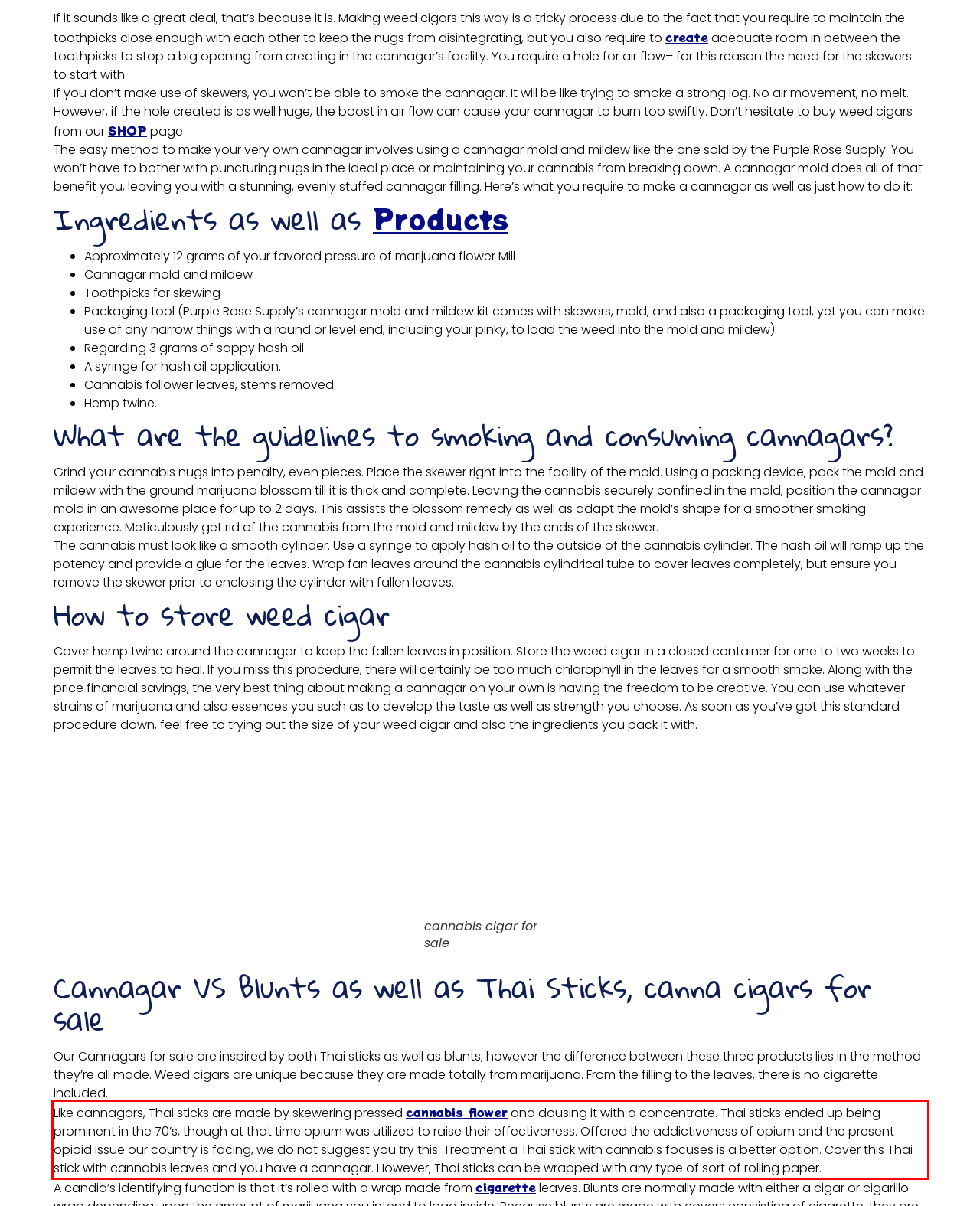You are provided with a screenshot of a webpage featuring a red rectangle bounding box. Extract the text content within this red bounding box using OCR.

Like cannagars, Thai sticks are made by skewering pressed cannabis flower and dousing it with a concentrate. Thai sticks ended up being prominent in the 70’s, though at that time opium was utilized to raise their effectiveness. Offered the addictiveness of opium and the present opioid issue our country is facing, we do not suggest you try this. Treatment a Thai stick with cannabis focuses is a better option. Cover this Thai stick with cannabis leaves and you have a cannagar. However, Thai sticks can be wrapped with any type of sort of rolling paper.